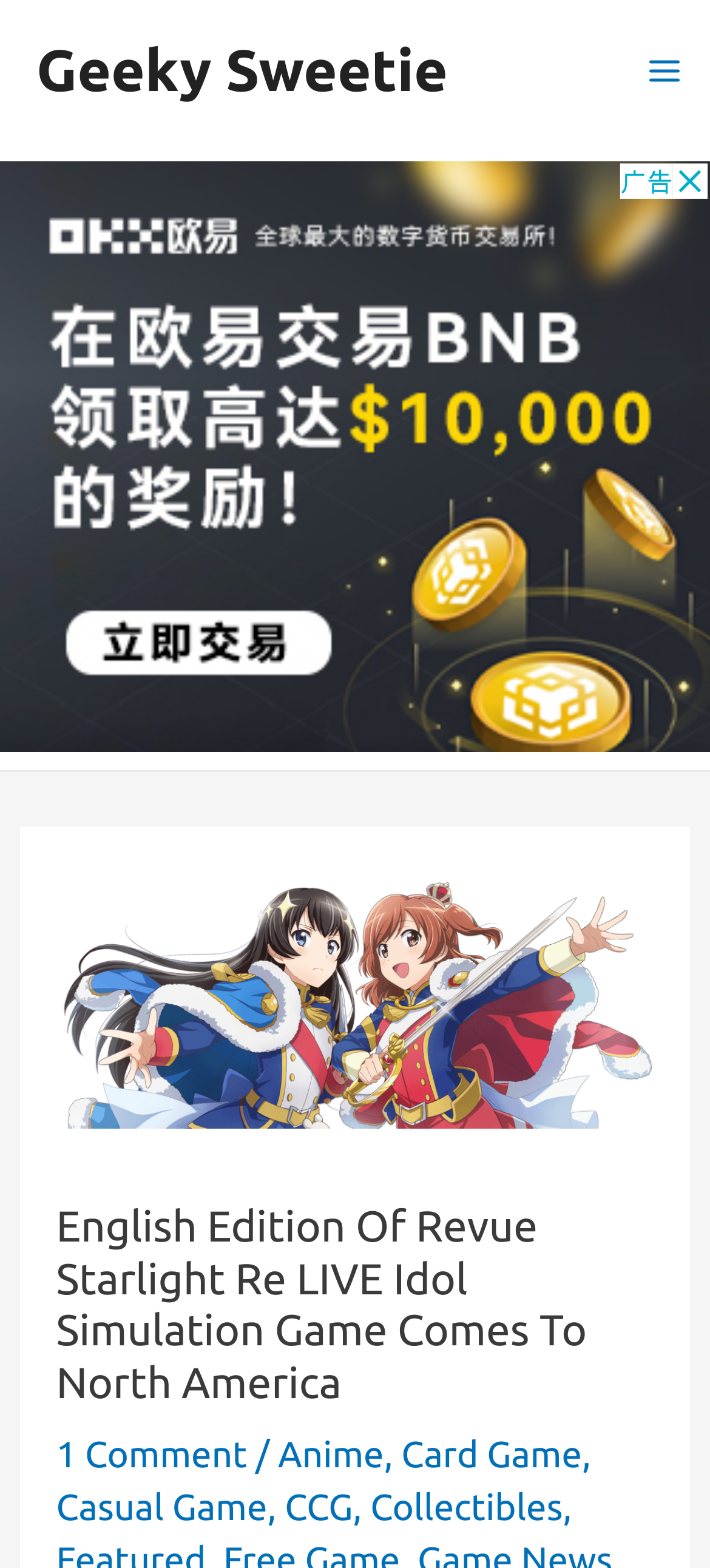Is the main menu expanded?
Based on the image, please offer an in-depth response to the question.

I found a button with the text 'Main Menu' and its expanded property is set to False, which indicates that the main menu is not expanded.